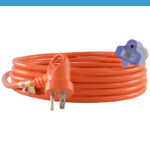Thoroughly describe what you see in the image.

This image showcases a vibrant orange extension cord, designed with a left turn plug for added convenience. The cord features a standard 5-15P plug and is ideal for indoor use. The bright color not only enhances visibility but also increases safety, making it easier to identify in any environment. This specific model is part of the SKU: 24162-144 range, which is noted for its durability and versatility in powering various electronic devices. Perfect for home or office settings, this extension cord ensures reliable connectivity for your appliances and gadgets.